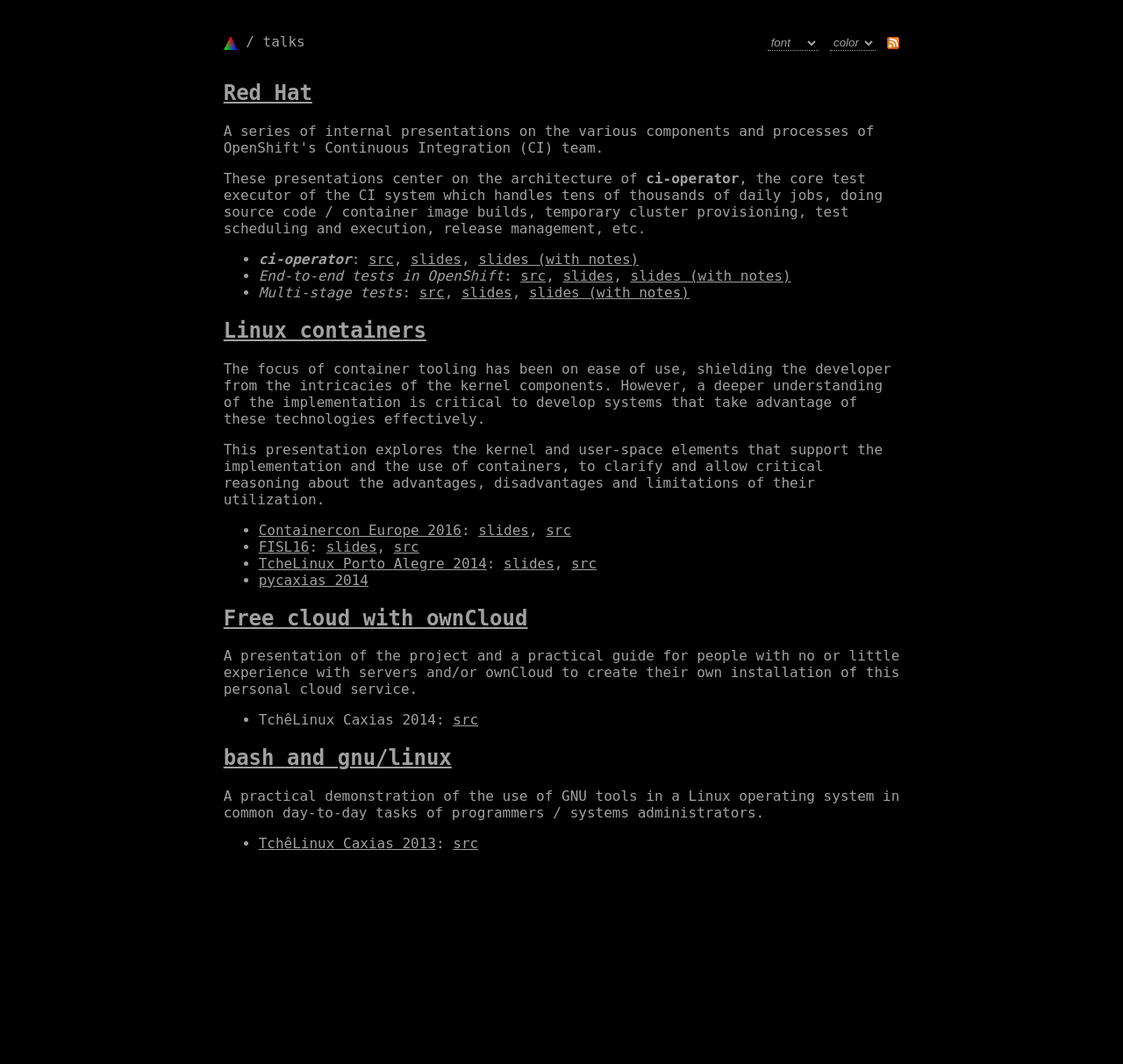What is the topic of the presentation about ci-operator?
Look at the image and construct a detailed response to the question.

I found the answer by reading the static text element that describes the presentation about ci-operator. The text mentions that ci-operator is the core test executor of the CI system which handles tens of thousands of daily jobs, doing source code/container image builds, temporary cluster provisioning, test scheduling and execution, release management, etc.